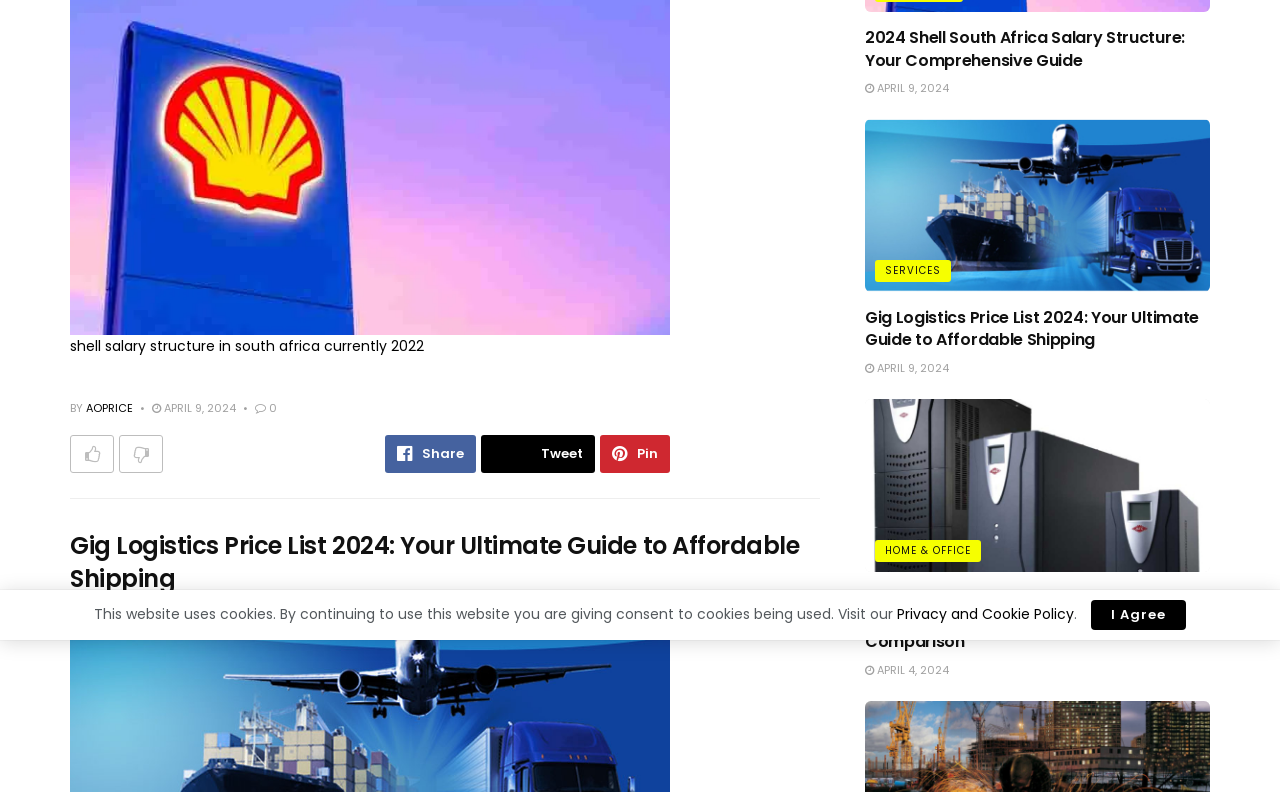From the given element description: "I Agree", find the bounding box for the UI element. Provide the coordinates as four float numbers between 0 and 1, in the order [left, top, right, bottom].

[0.852, 0.758, 0.927, 0.795]